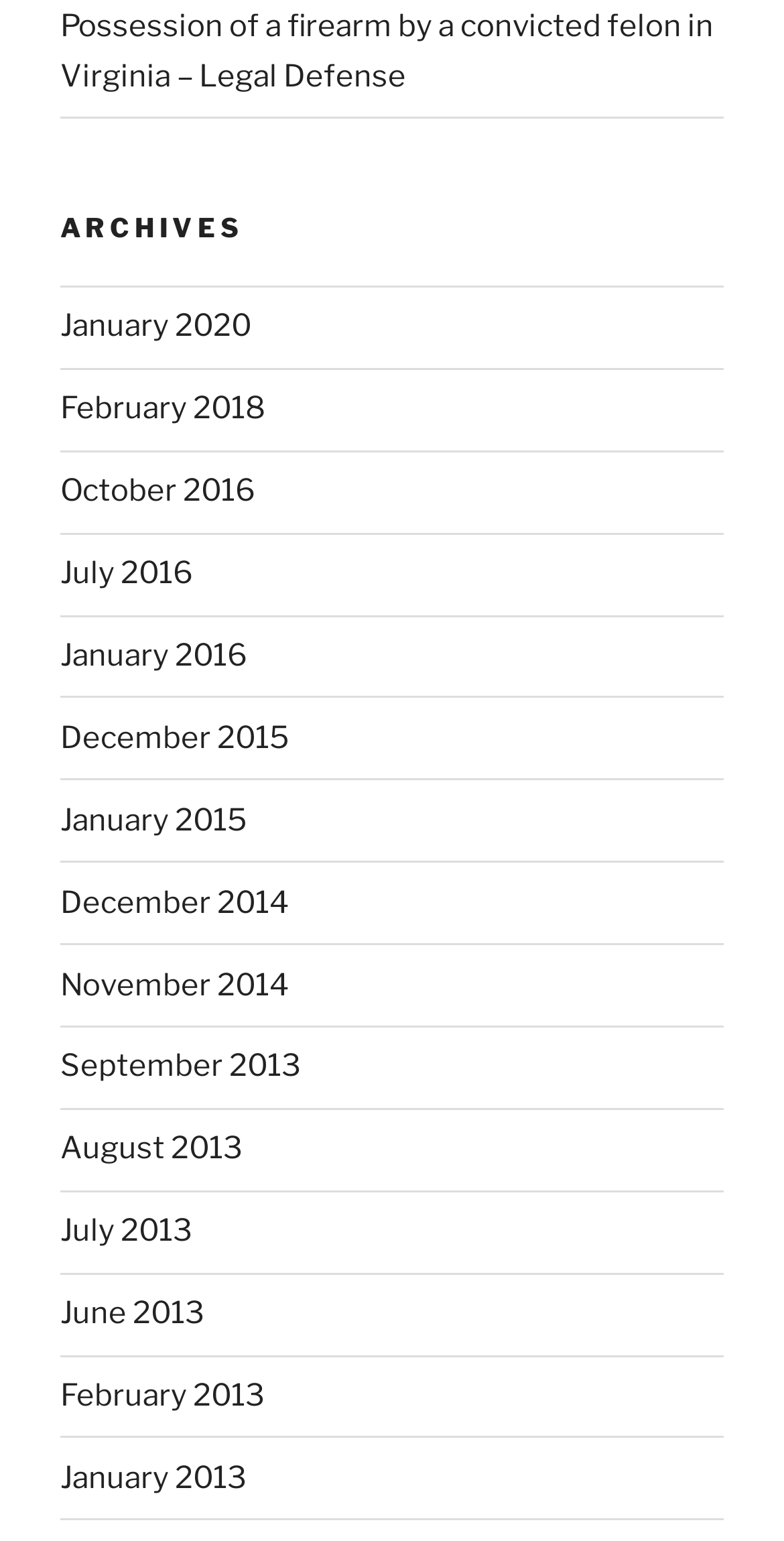Identify the bounding box coordinates necessary to click and complete the given instruction: "View archives from January 2020".

[0.077, 0.2, 0.321, 0.224]